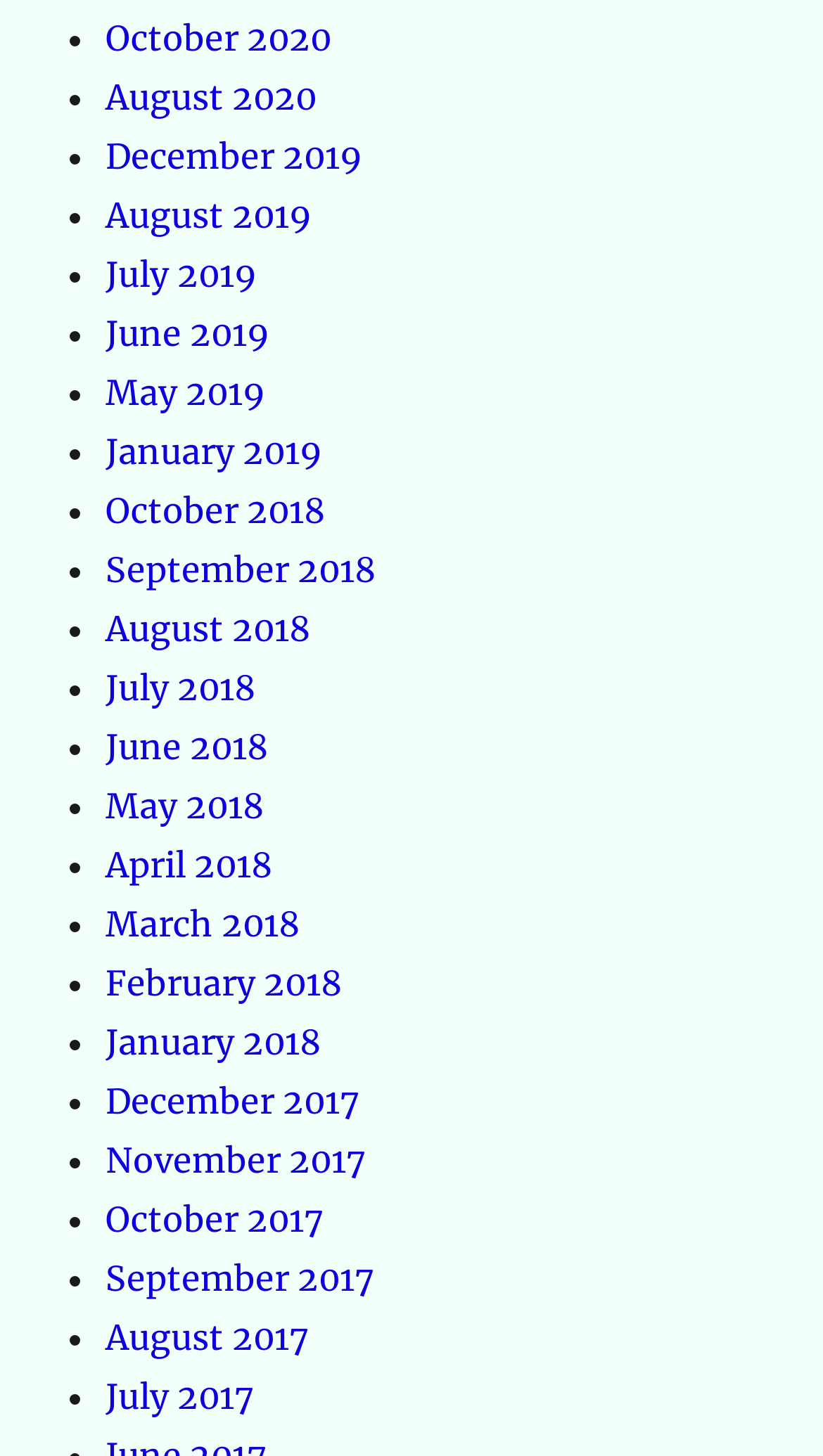Please determine the bounding box coordinates of the element's region to click for the following instruction: "view July 2019".

[0.128, 0.173, 0.313, 0.202]